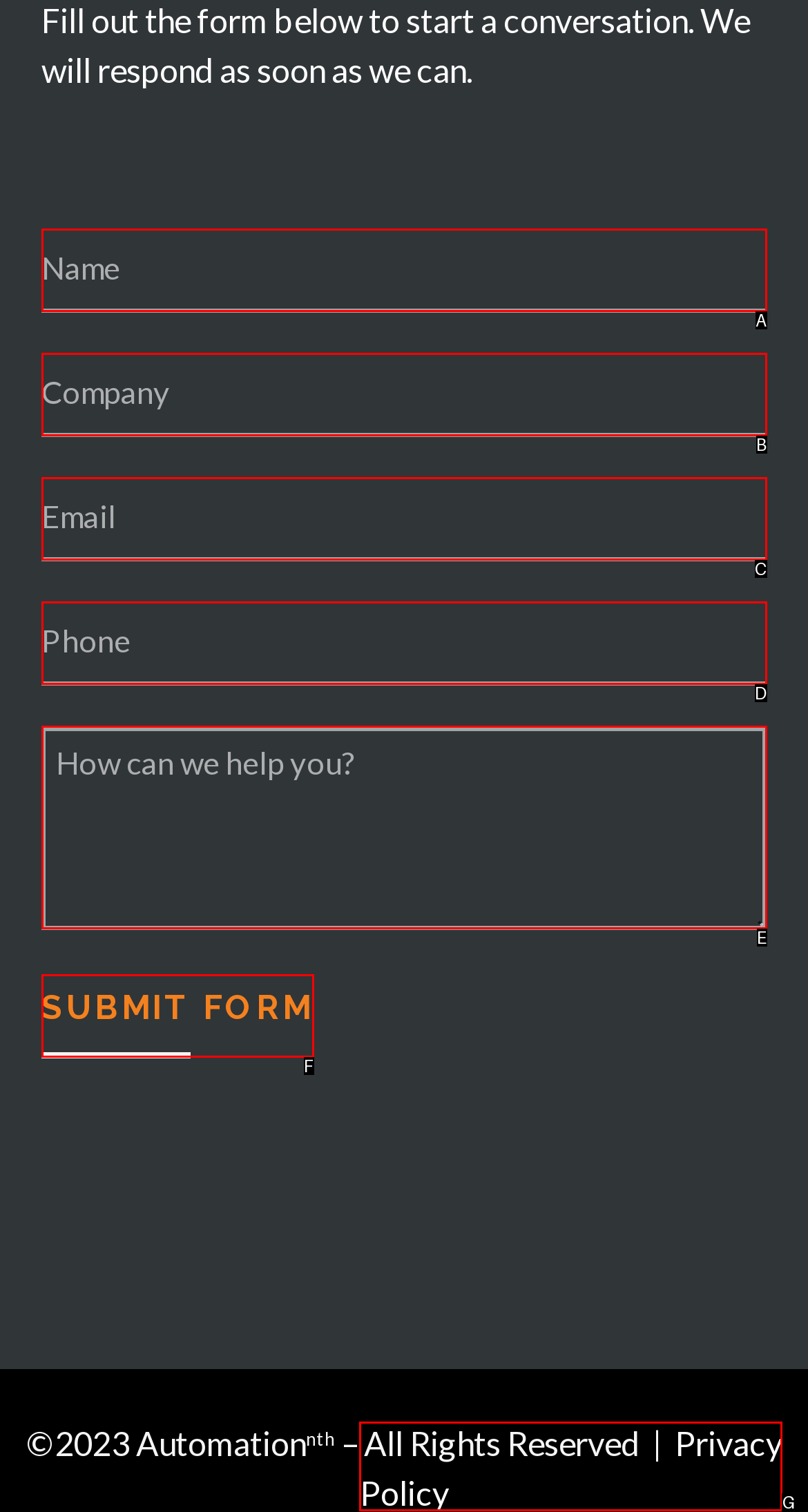Find the HTML element that matches the description provided: Submit Form
Answer using the corresponding option letter.

F